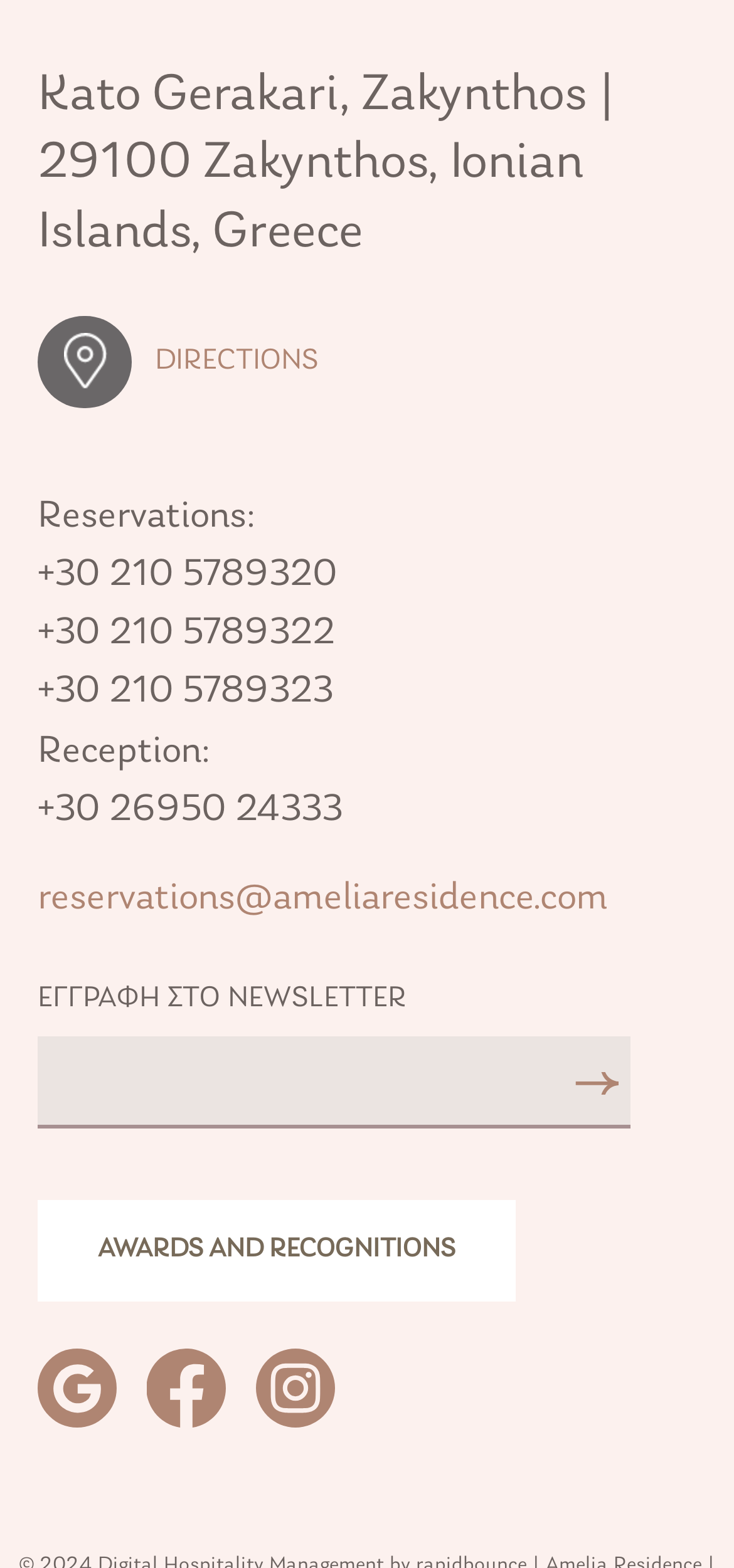Given the element description, predict the bounding box coordinates in the format (top-left x, top-left y, bottom-right x, bottom-right y), using floating point numbers between 0 and 1: Go to store

None